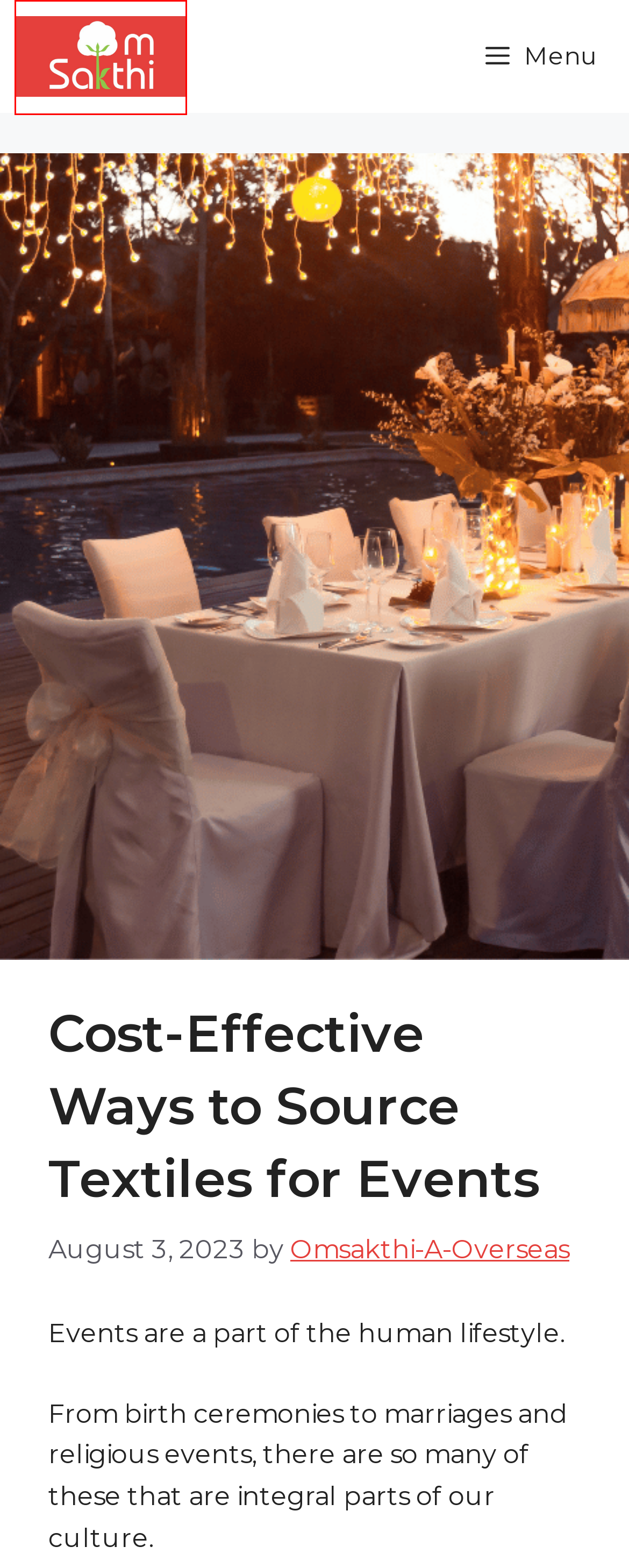Examine the screenshot of a webpage featuring a red bounding box and identify the best matching webpage description for the new page that results from clicking the element within the box. Here are the options:
A. Minimum Order Quantities (MOQs) Explained: A Guide for Home Textile Buyers
B. A Complete Guide to Choosing Comforter Fill and Weight - OmSakthi-A-Overseas
C. Privacy Policy - OmSakthi-A-Overseas
D. Cotton Tote Bags Manufacturers In India | Tote Bags Suppliers In India
E. Table Linen Manufacturers In India | Table Linen Suppliers
F. How to Buy High-Quality Bedding on a Budget - OmSakthi-A-Overseas
G. Home Textile Manufacturers In India | Textile Exporters & Suppliers In India - OmSakthi-A-Overseas
H. Living Linen Manufacturers In India | Living Linen Suppliers In India

G